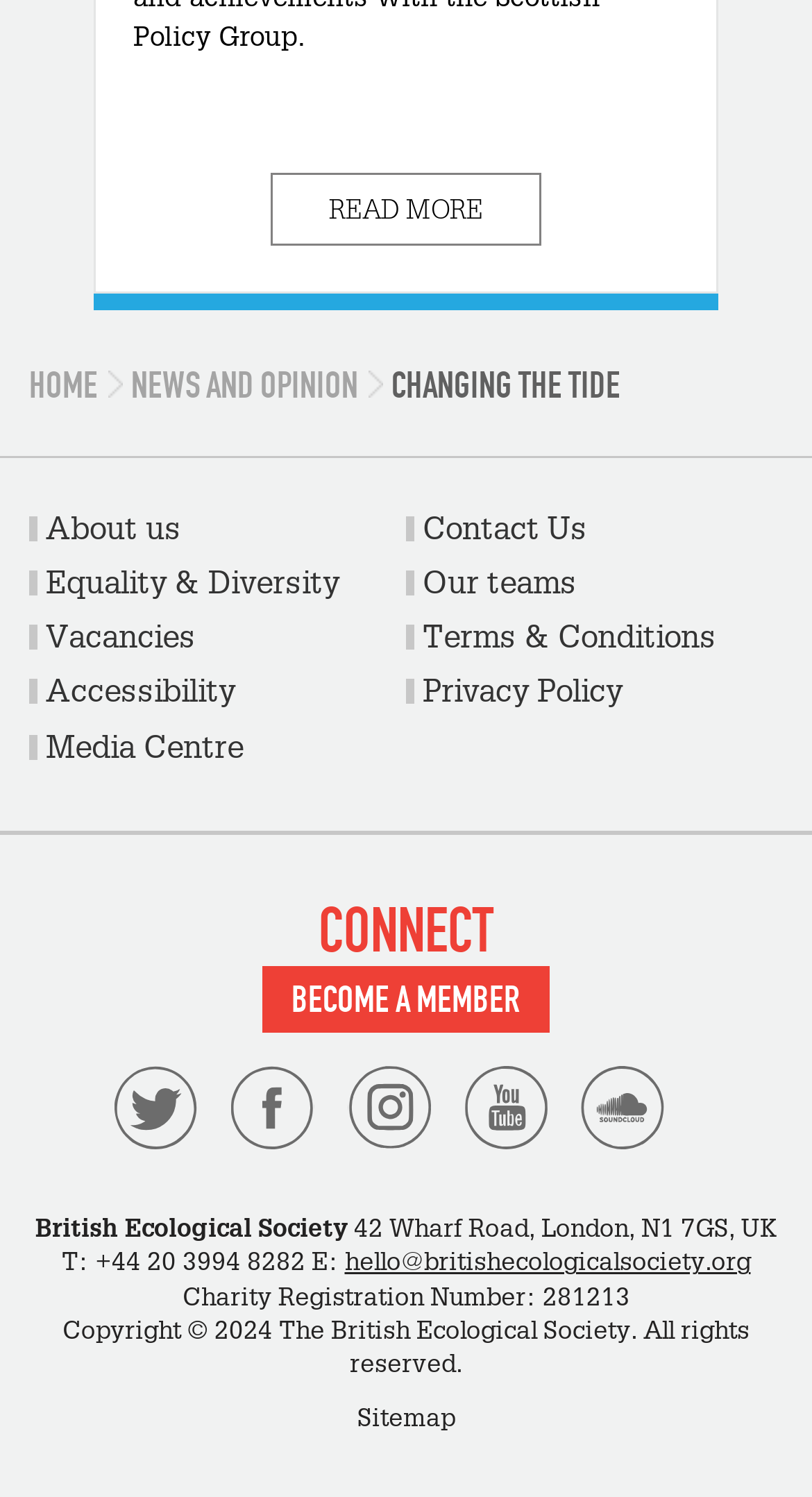Use one word or a short phrase to answer the question provided: 
What is the location of the organization?

London, N1 7GS, UK